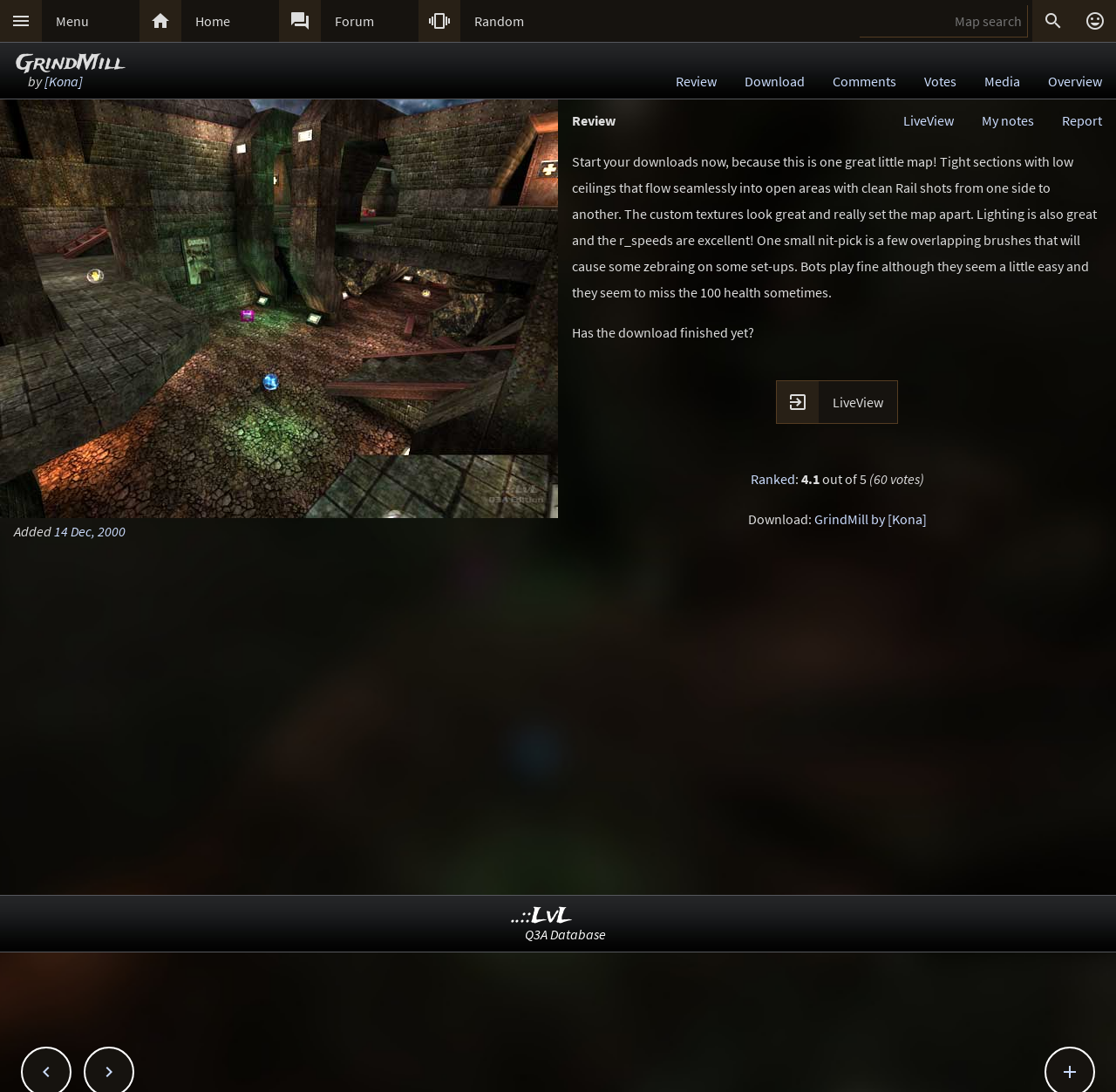Please respond to the question using a single word or phrase:
How many votes does the map have?

60 votes